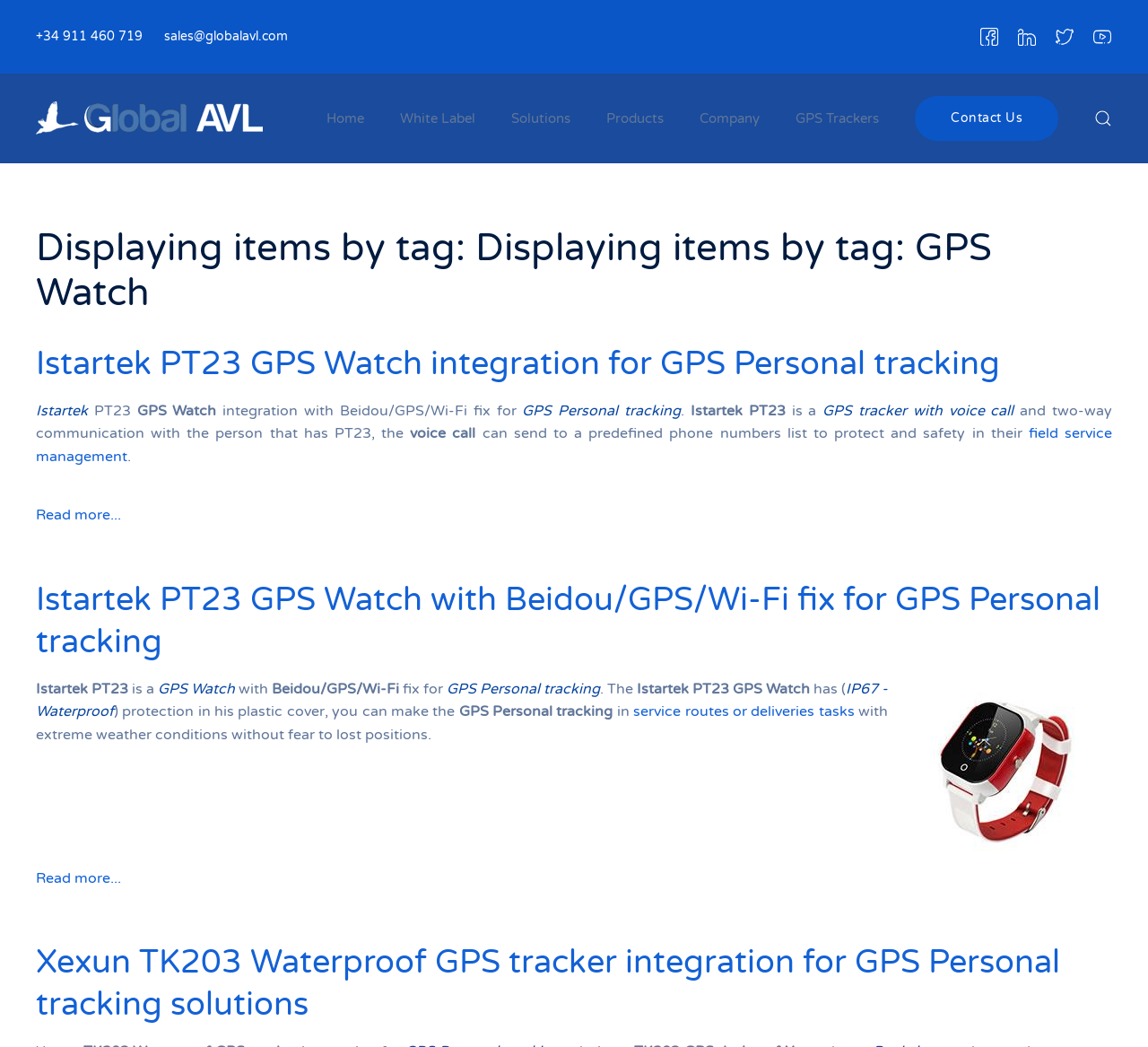What is the feature of the Istartek PT23 GPS Watch?
Using the information presented in the image, please offer a detailed response to the question.

I looked at the text description of the Istartek PT23 GPS Watch, which mentions that it has IP67 - Waterproof protection in its plastic cover.